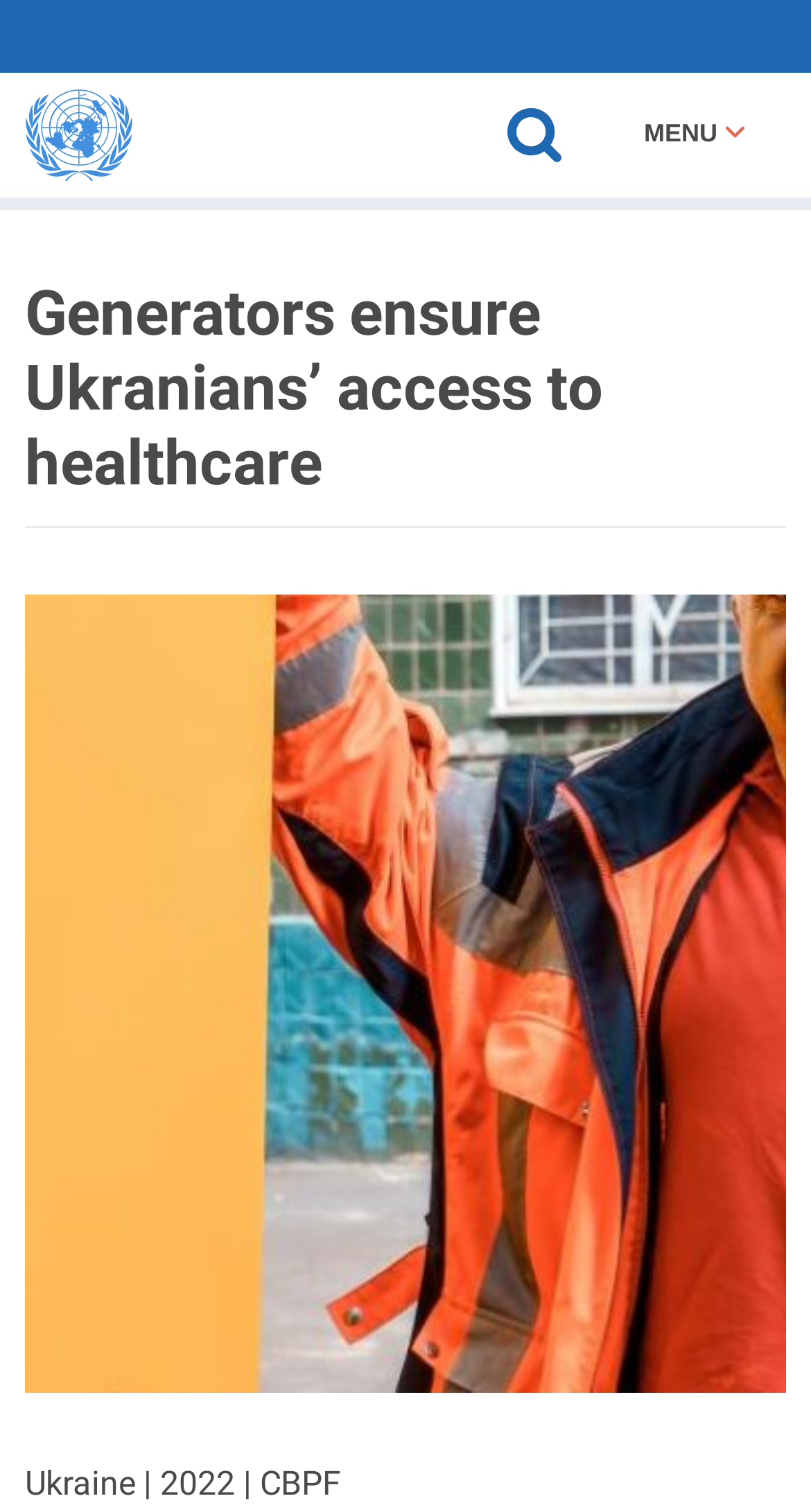Give a short answer using one word or phrase for the question:
What is the year mentioned on the webpage?

2022